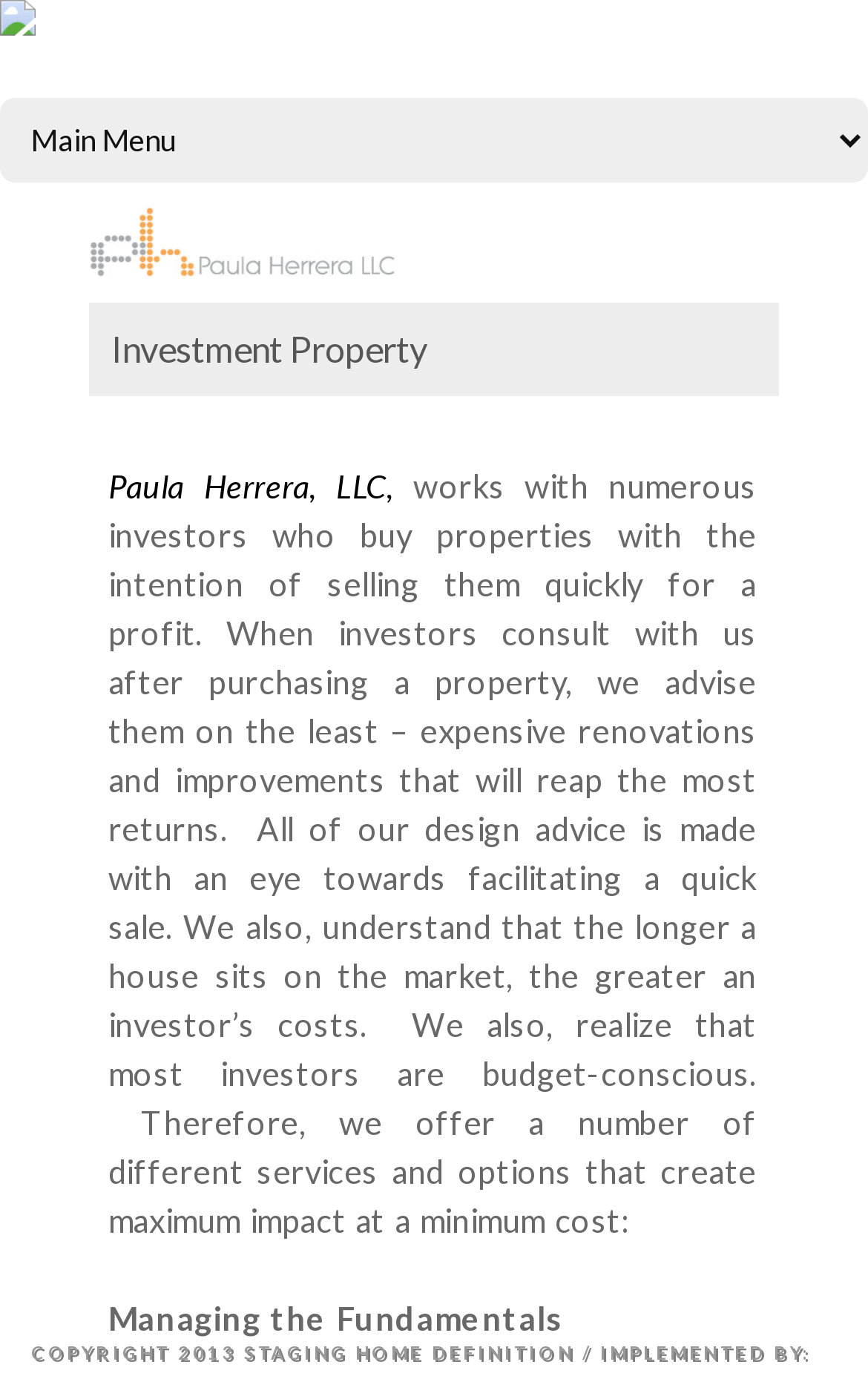What is the company's understanding of investors' concerns?
Answer the question in a detailed and comprehensive manner.

The company realizes that most investors are budget-conscious, which is why they offer a number of different services and options that create maximum impact at a minimum cost.